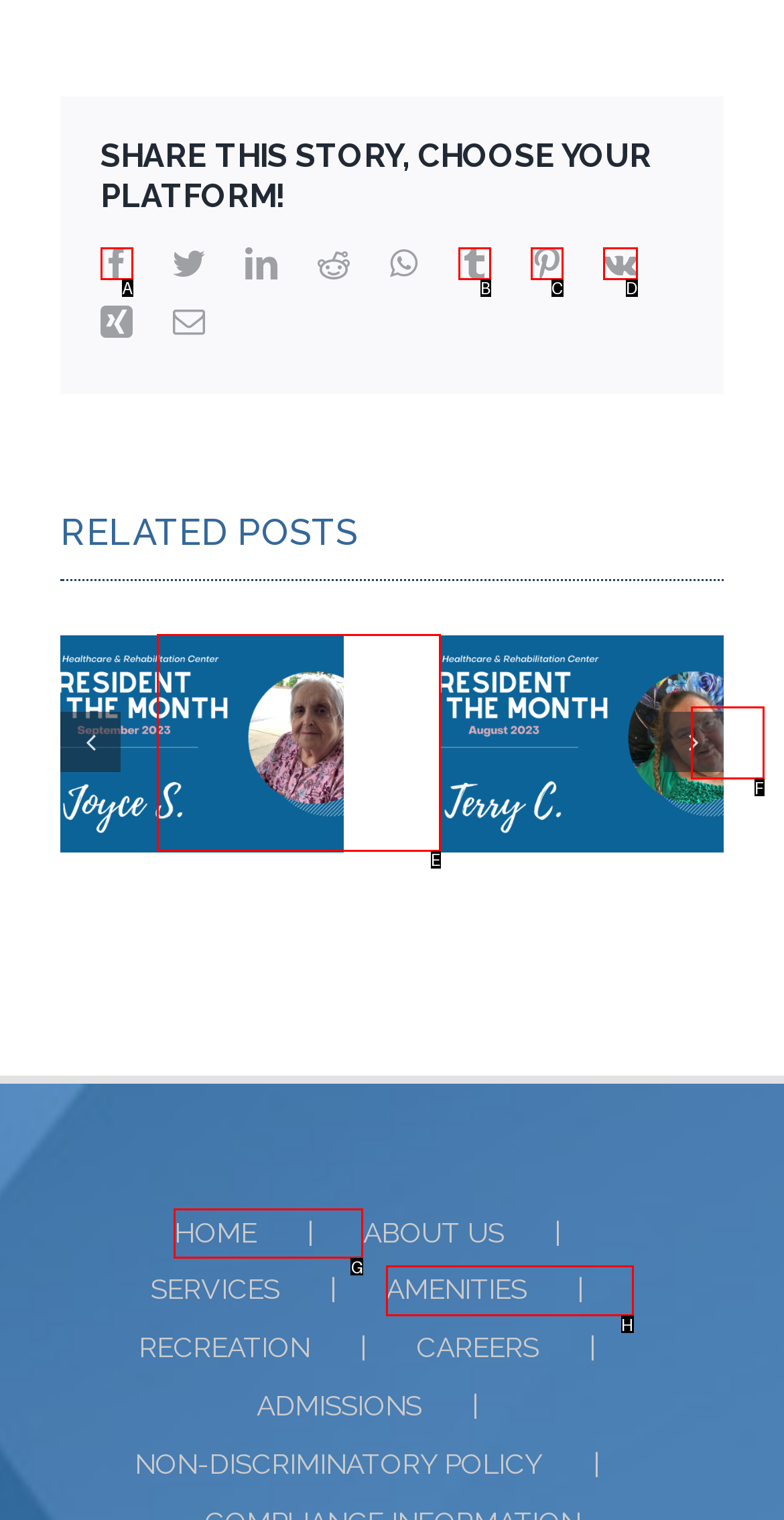Choose the letter that corresponds to the correct button to accomplish the task: Go to home page
Reply with the letter of the correct selection only.

G